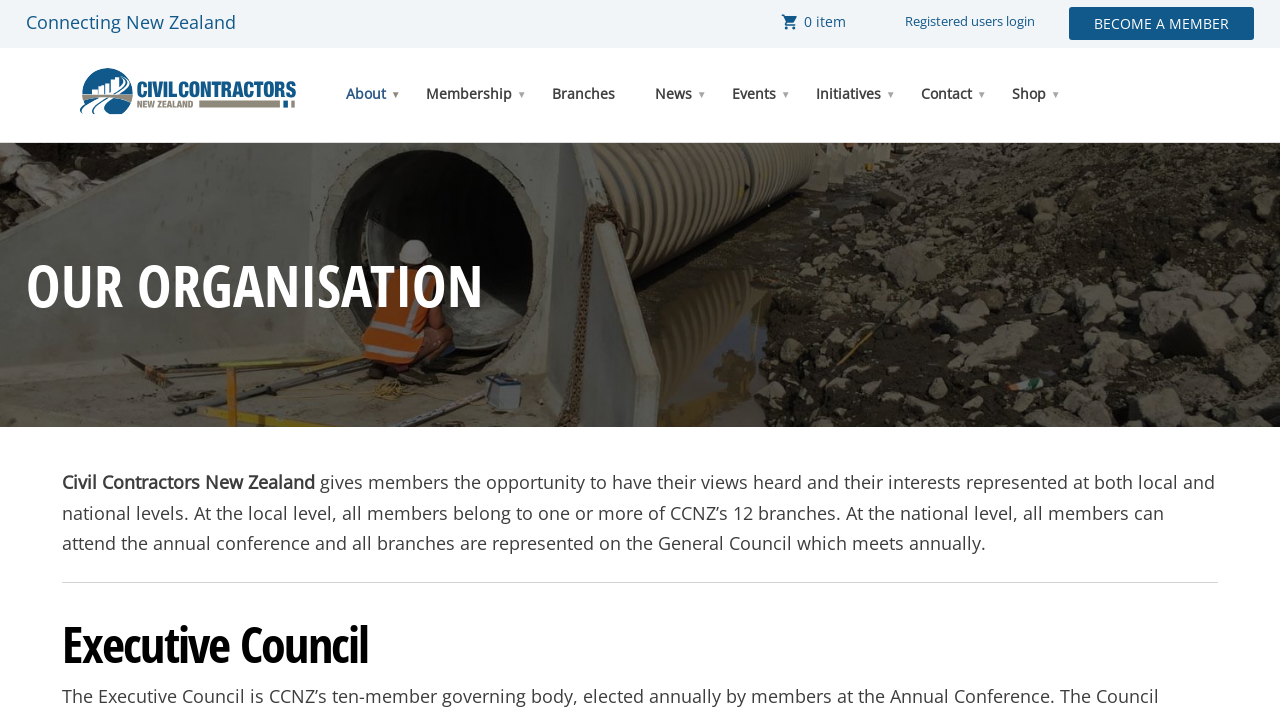Please identify the bounding box coordinates of the element that needs to be clicked to execute the following command: "Request a demo". Provide the bounding box using four float numbers between 0 and 1, formatted as [left, top, right, bottom].

None